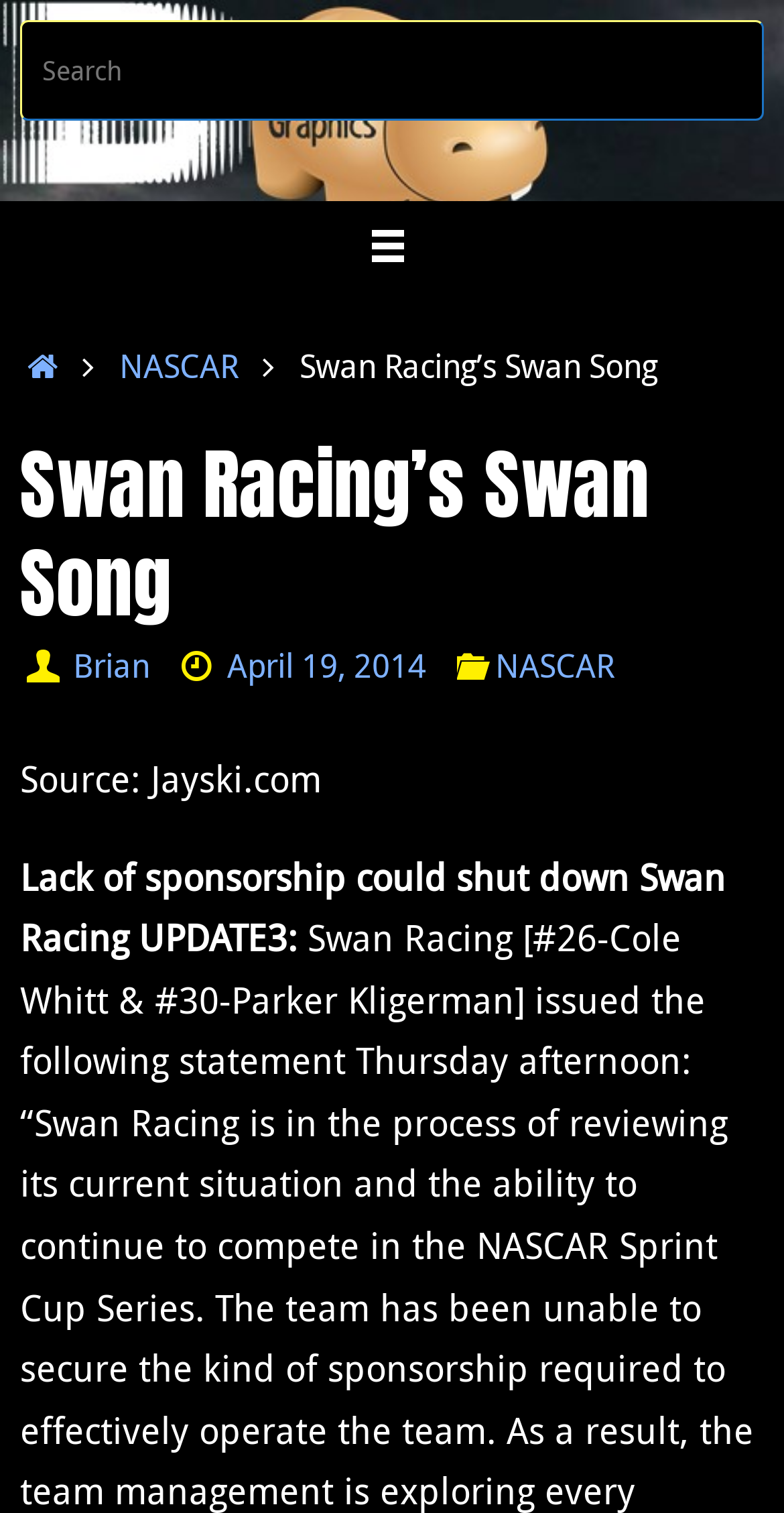Identify the bounding box coordinates of the element to click to follow this instruction: 'Check the date of the article'. Ensure the coordinates are four float values between 0 and 1, provided as [left, top, right, bottom].

[0.289, 0.426, 0.543, 0.455]